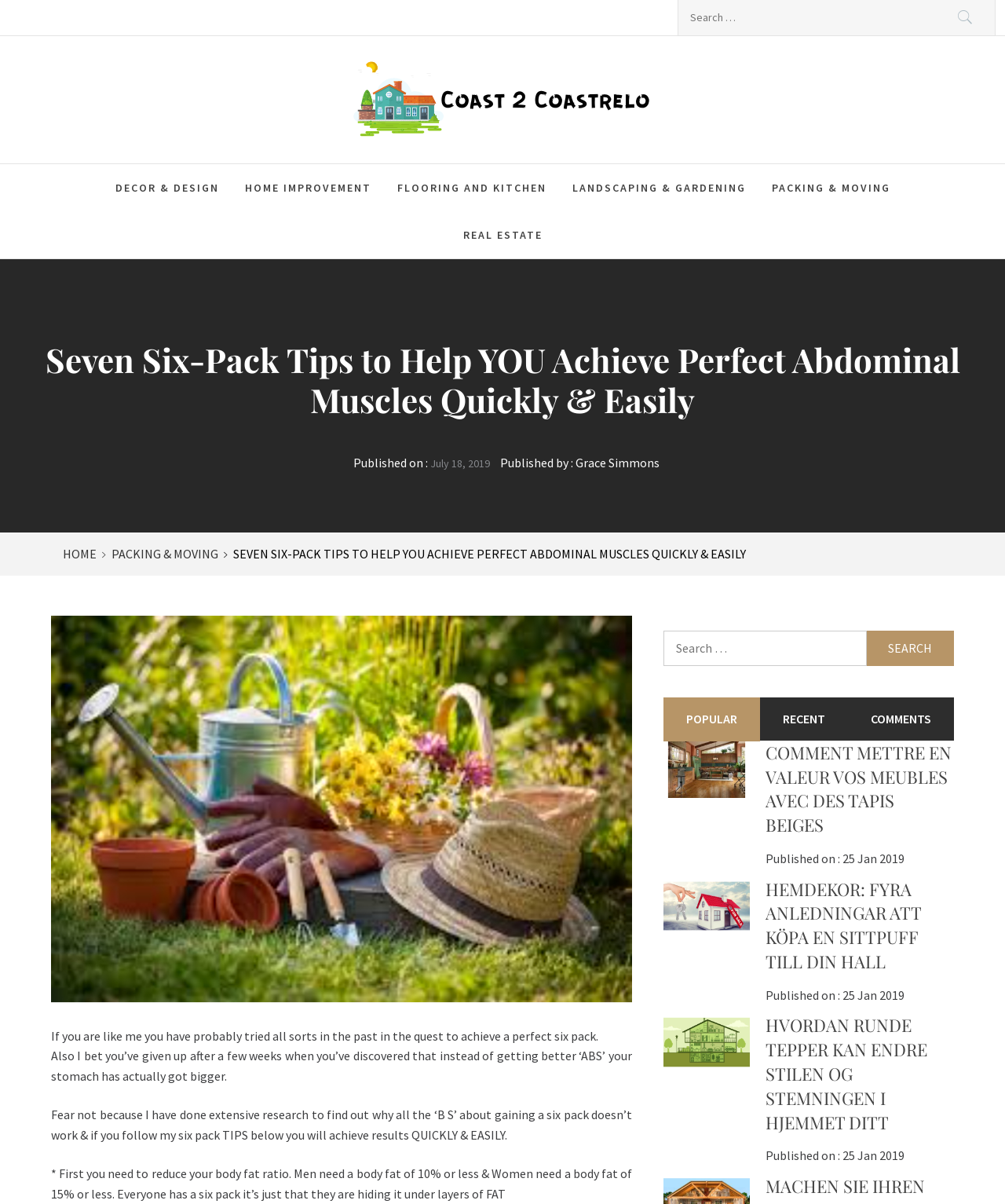Provide a one-word or short-phrase answer to the question:
What are the categories listed at the top of the webpage?

DECOR & DESIGN, HOME IMPROVEMENT, FLOORING AND KITCHEN, LANDSCAPING & GARDENING, PACKING & MOVING, REAL ESTATE